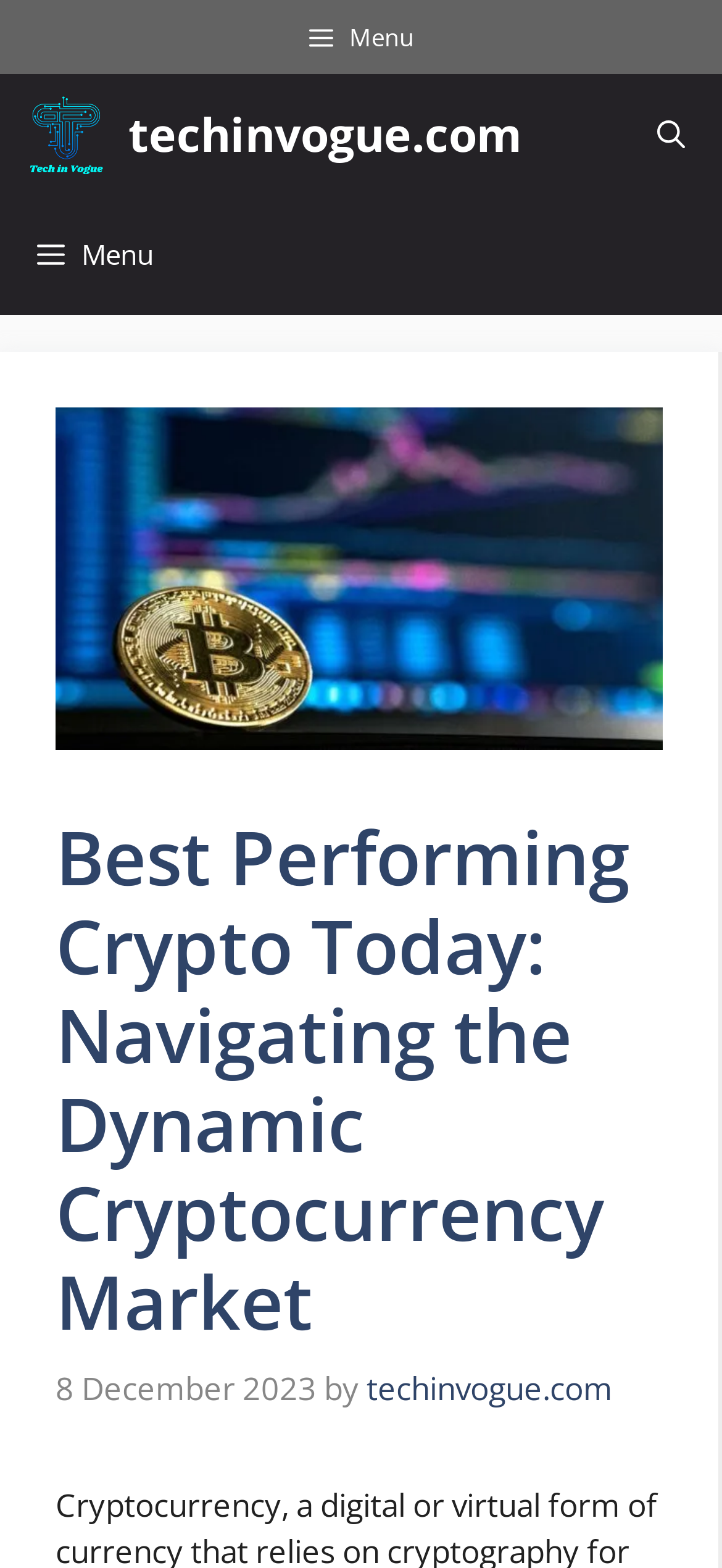Who is the author of the article?
Carefully analyze the image and provide a detailed answer to the question.

I found the author of the article by looking at the link element below the main heading, which contains the text 'by' followed by a link to 'techinvogue.com', indicating that the author is affiliated with this website.